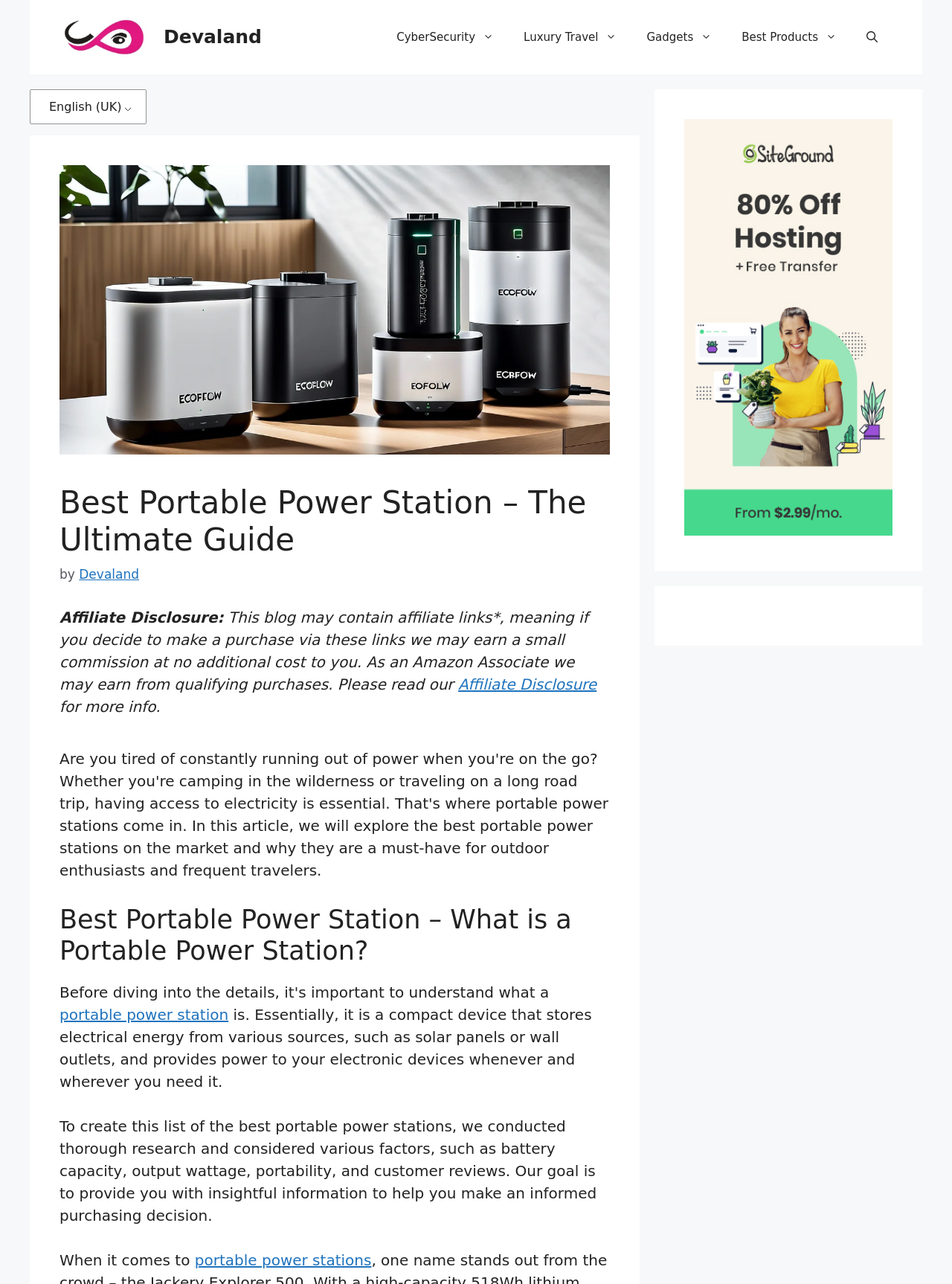How many sections are there in the article?
Provide a detailed and extensive answer to the question.

The webpage has a clear structure, with at least two sections: one introducing the concept of portable power stations, and another discussing the factors considered in creating the list of the best ones.